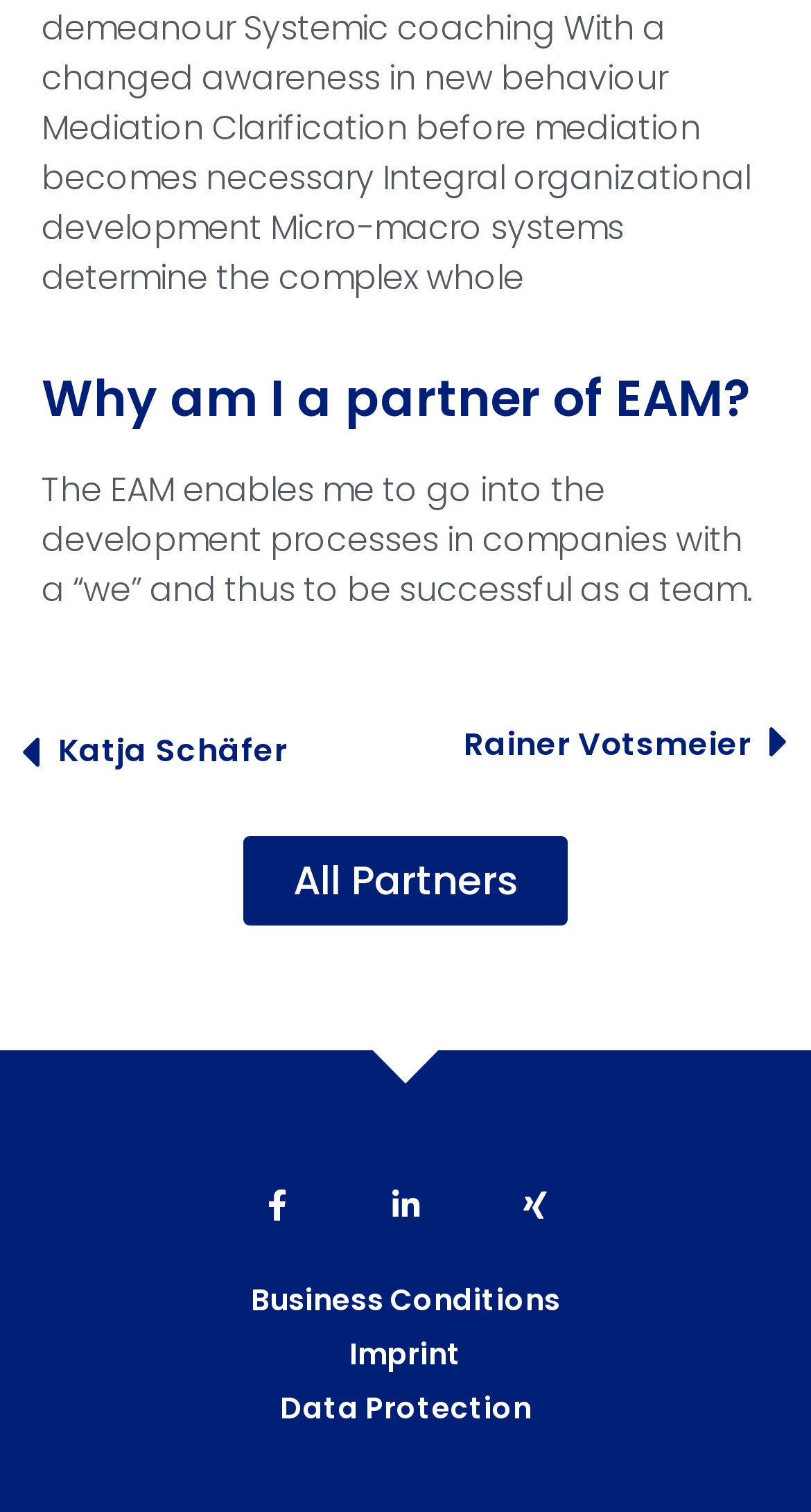What is the purpose of the EAM?
Using the image as a reference, answer the question with a short word or phrase.

To be successful as a team